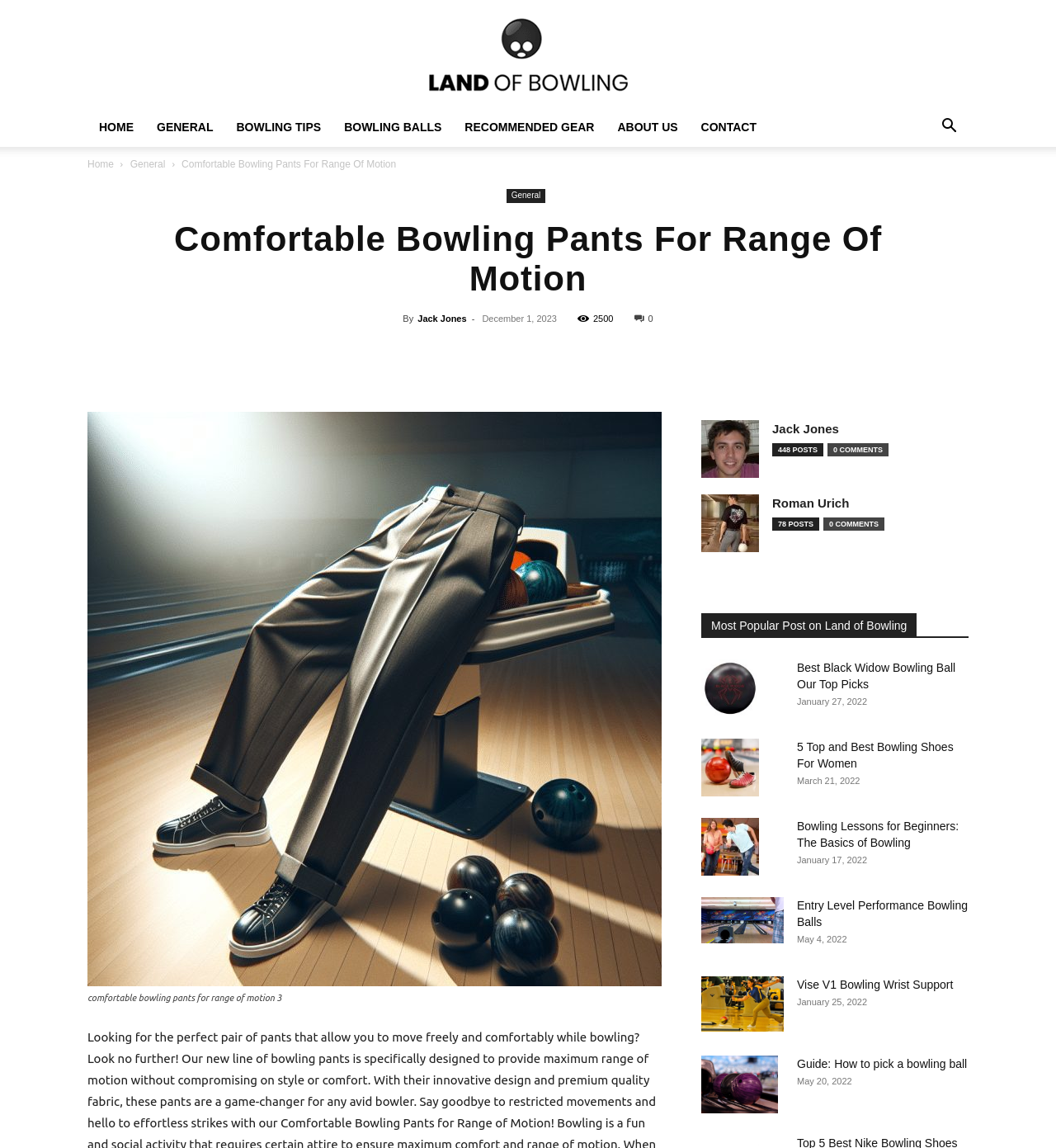How many posts does Jack Jones have?
Based on the image, answer the question with as much detail as possible.

I found the answer by looking at the section below the image of Jack Jones, where it says '448 POSTS'.